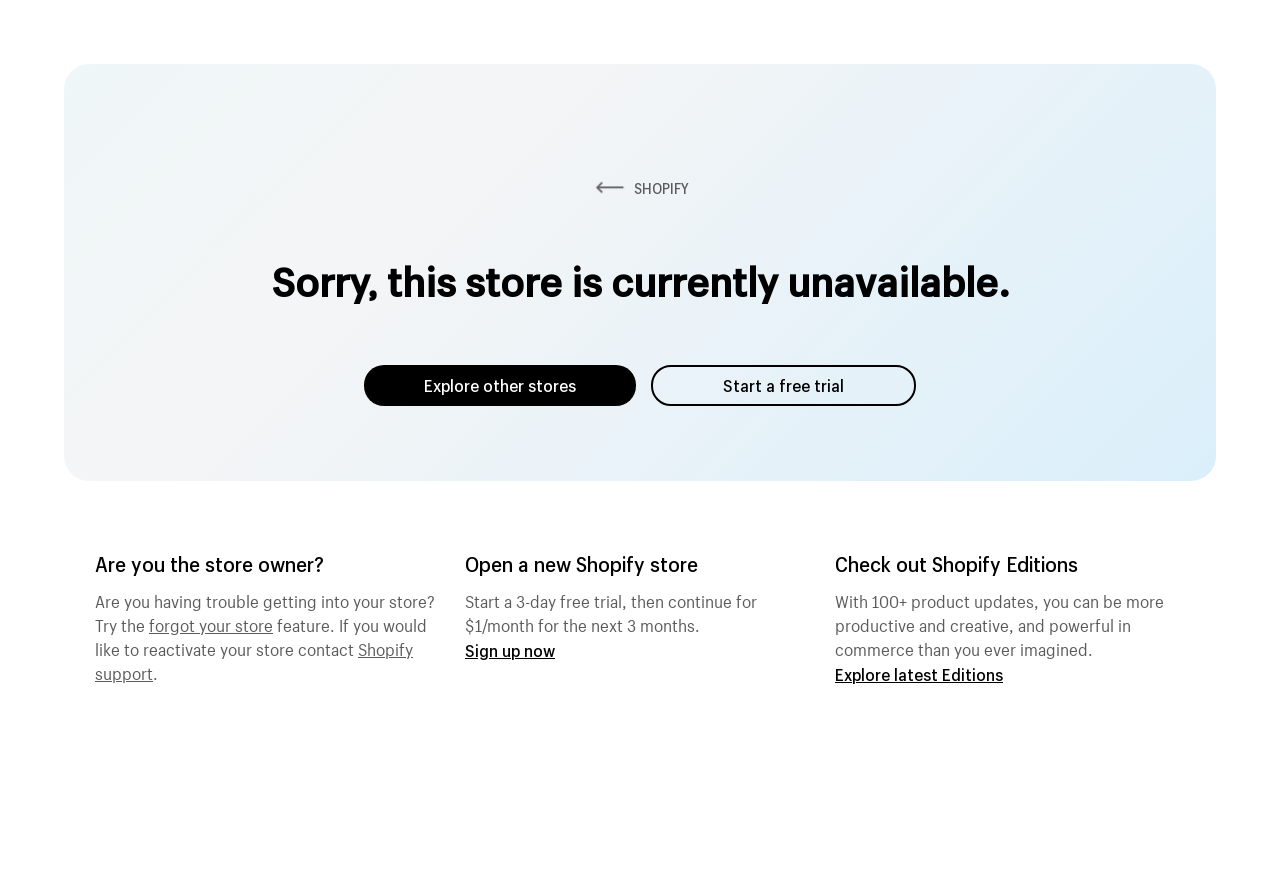What is the purpose of the 'Explore latest Editions' link?
Please look at the screenshot and answer using one word or phrase.

To explore product updates